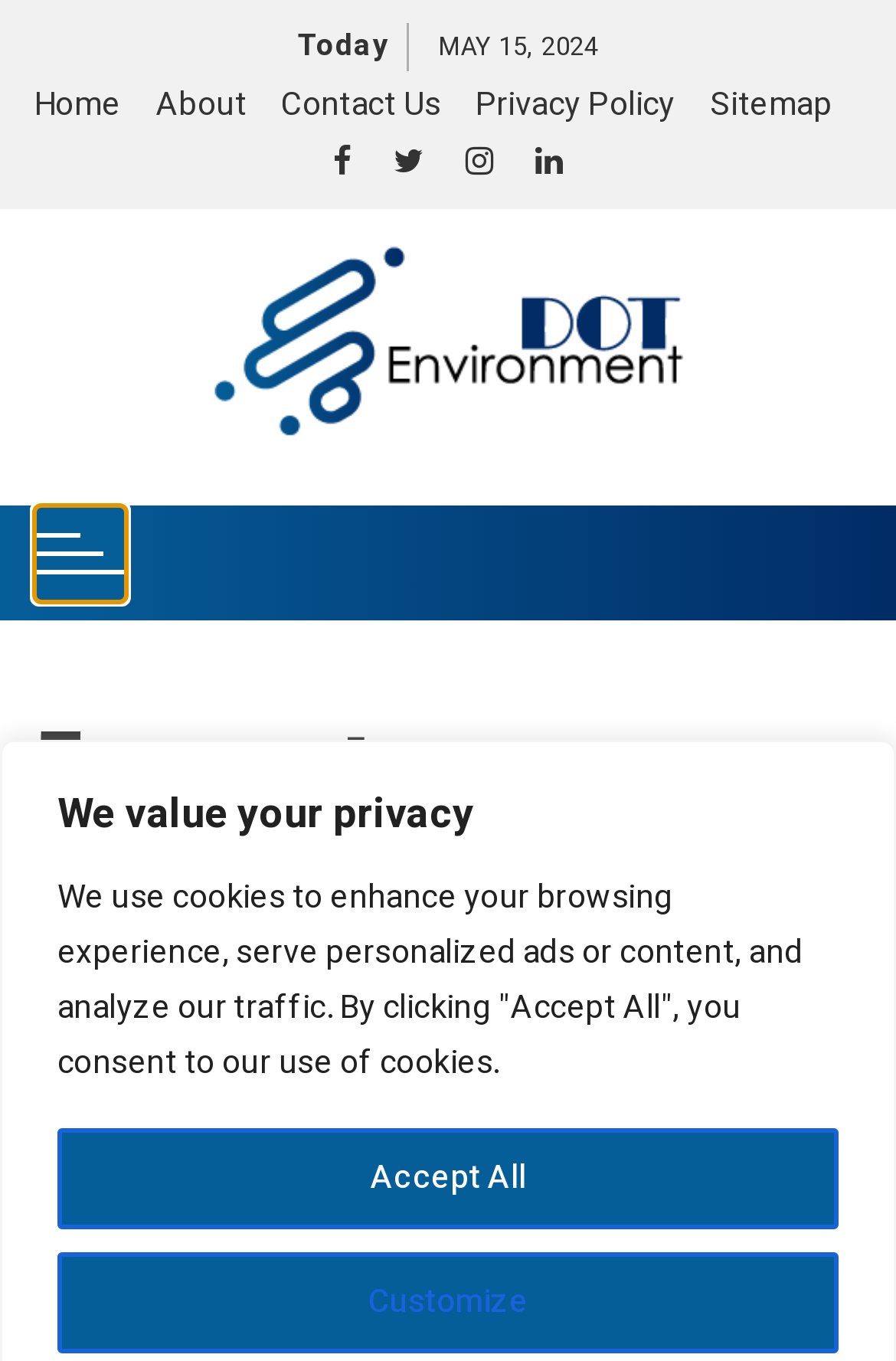Explain the webpage's design and content in an elaborate manner.

The webpage appears to be an article or blog post titled "5 ways to improve safeguarding in your business" on the Dot Environment website. At the top of the page, there is a heading that reads "We value your privacy" and two buttons, "Customize" and "Accept All", which are likely related to cookie settings or privacy preferences.

Below this section, there is a date display showing "Today" and "MAY 15, 2024", indicating the current date. 

The main navigation menu is located near the top of the page, with links to "Home", "About", "Contact Us", "Privacy Policy", and "Sitemap". There are also four empty links, possibly indicating a pagination or sorting feature.

The Dot Environment logo is displayed prominently, with an image and a link to the website's homepage. 

To the right of the logo, there is a button with no text, which is currently focused. 

The main content of the page is headed by a title "5 ways to improve safeguarding in your business", which takes up a significant portion of the page. The meta description suggests that the article is about the importance of safeguarding for managers and company directors who work with vulnerable people.